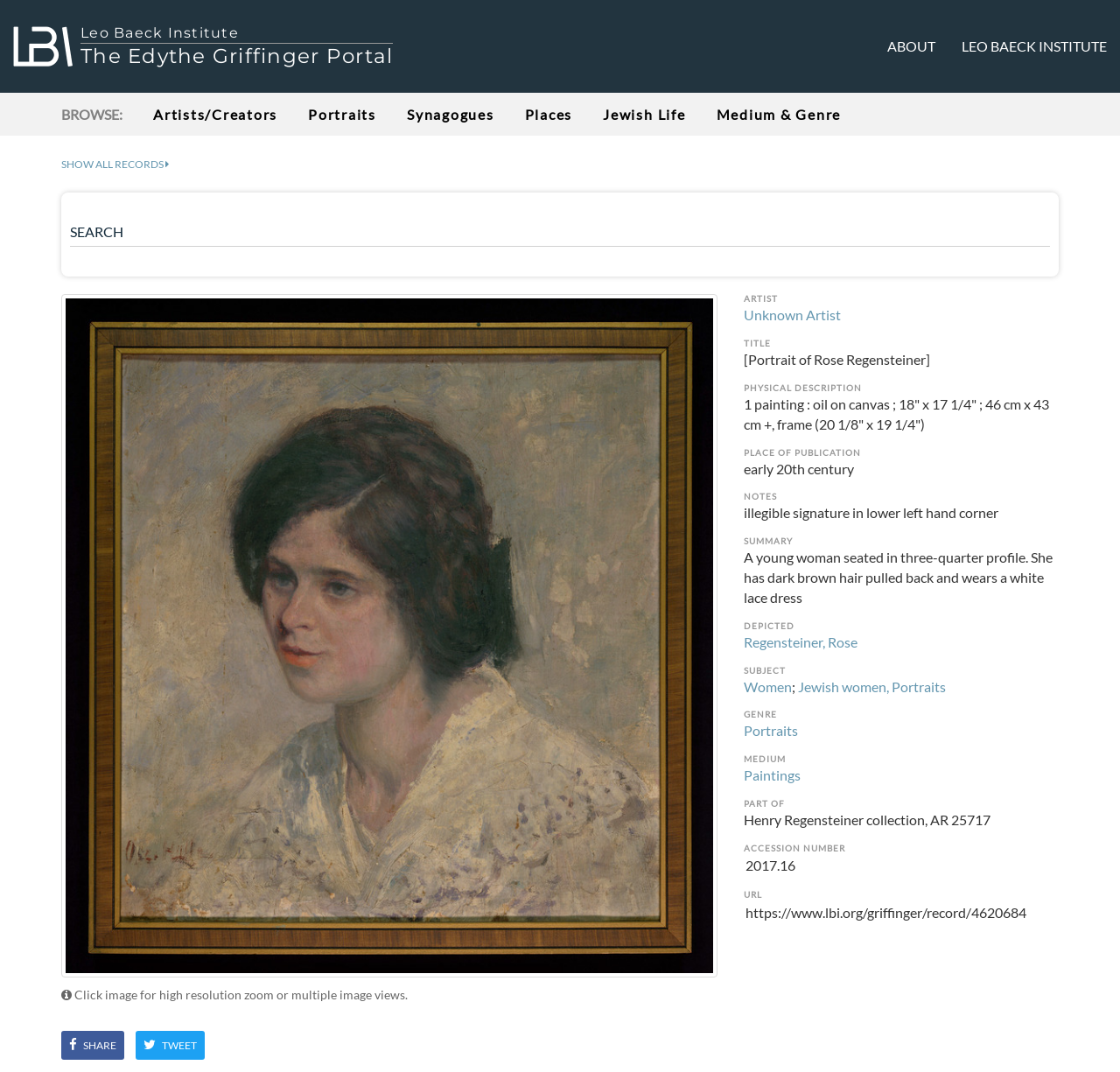Describe all the visual and textual components of the webpage comprehensively.

The webpage is the Edythe Griffinger Portal, a curated selection of items from the Art and Objects Collection, Archives, and Library of the Leo Baeck Institute (LBI). At the top of the page, there is a header section with three links: "Leo Baeck Institute The Edythe Griffinger Portal" on the left, "ABOUT" in the middle, and "LEO BAECK INSTITUTE" on the right. Below the header, there is a section with a label "BROWSE:" followed by five links: "Artists/Creators", "Portraits", "Synagogues", "Places", and "Jewish Life", which are arranged horizontally.

To the right of the "BROWSE:" section, there is a link "SHOW ALL RECORDS". Below this, there is a search bar with a label "SEARCH" and a text box where users can input their search queries. 

The main content of the page is a detailed description of a portrait, which is displayed as a large image on the left side of the page. The image is accompanied by a caption "Click image for high resolution zoom or multiple image views." Below the image, there are several sections with headings such as "ARTIST", "TITLE", "PHYSICAL DESCRIPTION", "PLACE OF PUBLICATION", "NOTES", "SUMMARY", "DEPICTED", "SUBJECT", "GENRE", "MEDIUM", "PART OF", "ACCESSION NUMBER", and "URL". Each section contains relevant information about the portrait, including the artist, title, physical description, and other details.

At the bottom of the page, there are three links: "SHARE", "TWEET", and an empty link.